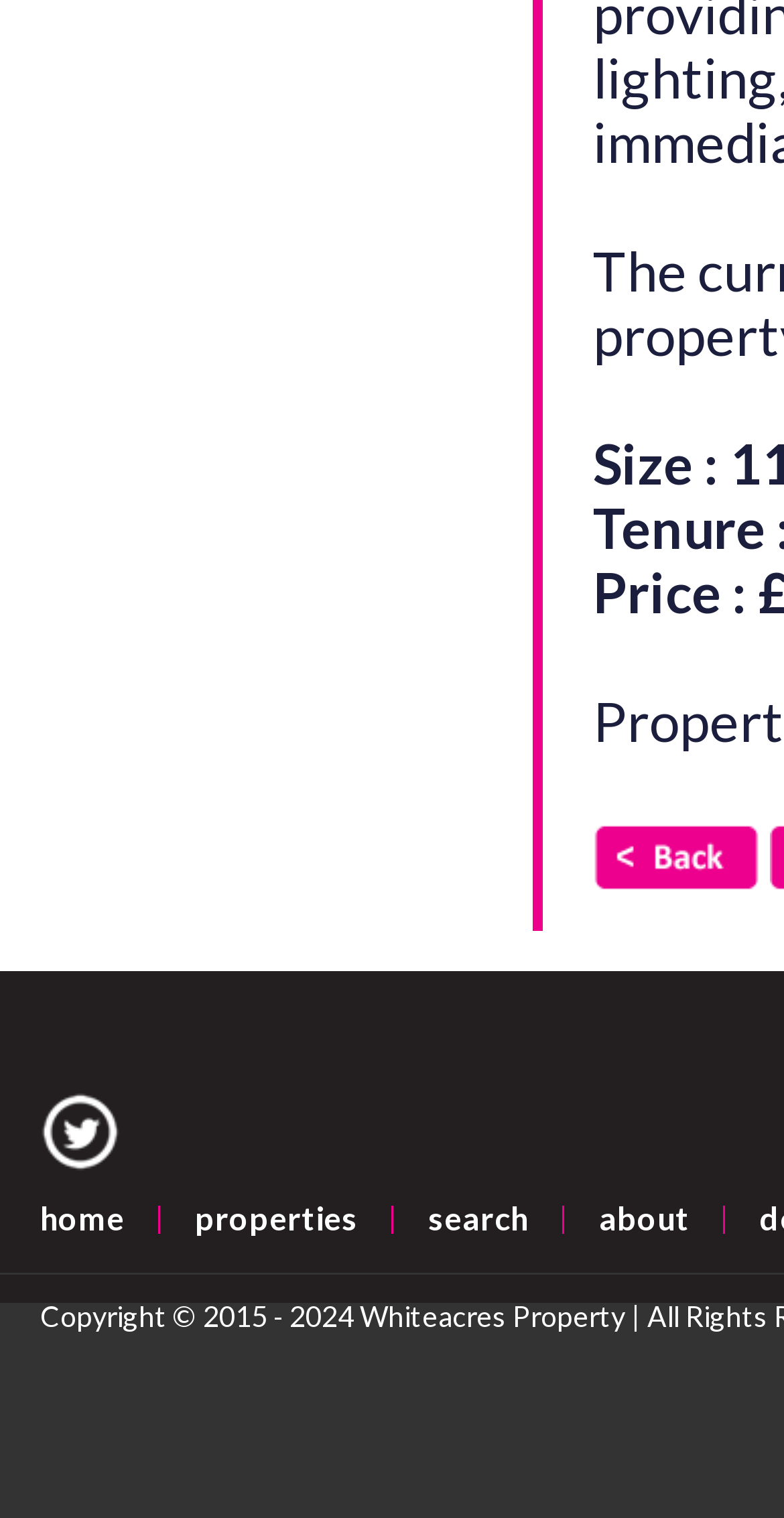How many vertical sections are there on the webpage?
Please provide a single word or phrase as your answer based on the image.

2